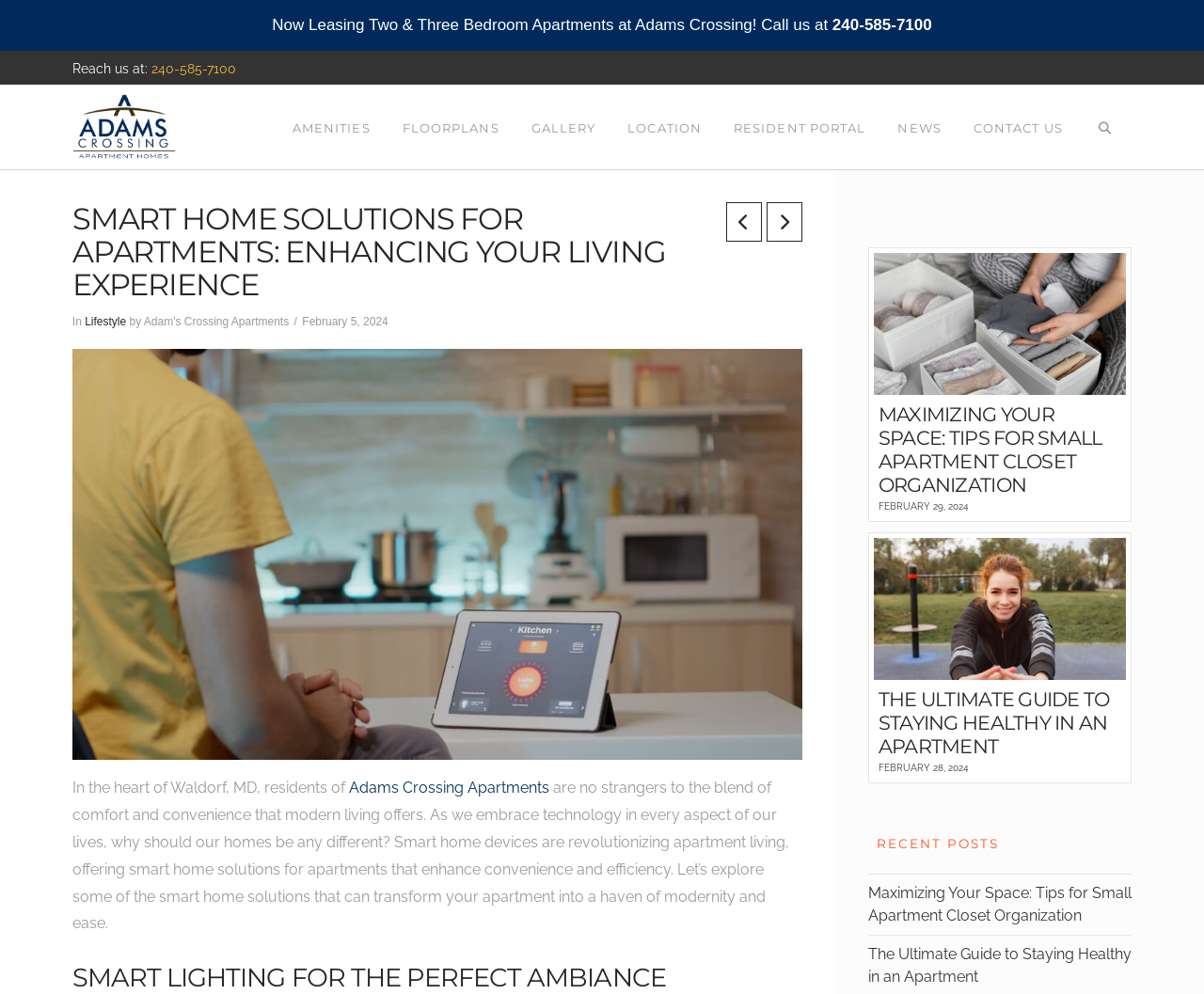Please locate the bounding box coordinates for the element that should be clicked to achieve the following instruction: "Check the recent posts". Ensure the coordinates are given as four float numbers between 0 and 1, i.e., [left, top, right, bottom].

[0.721, 0.833, 0.94, 0.868]